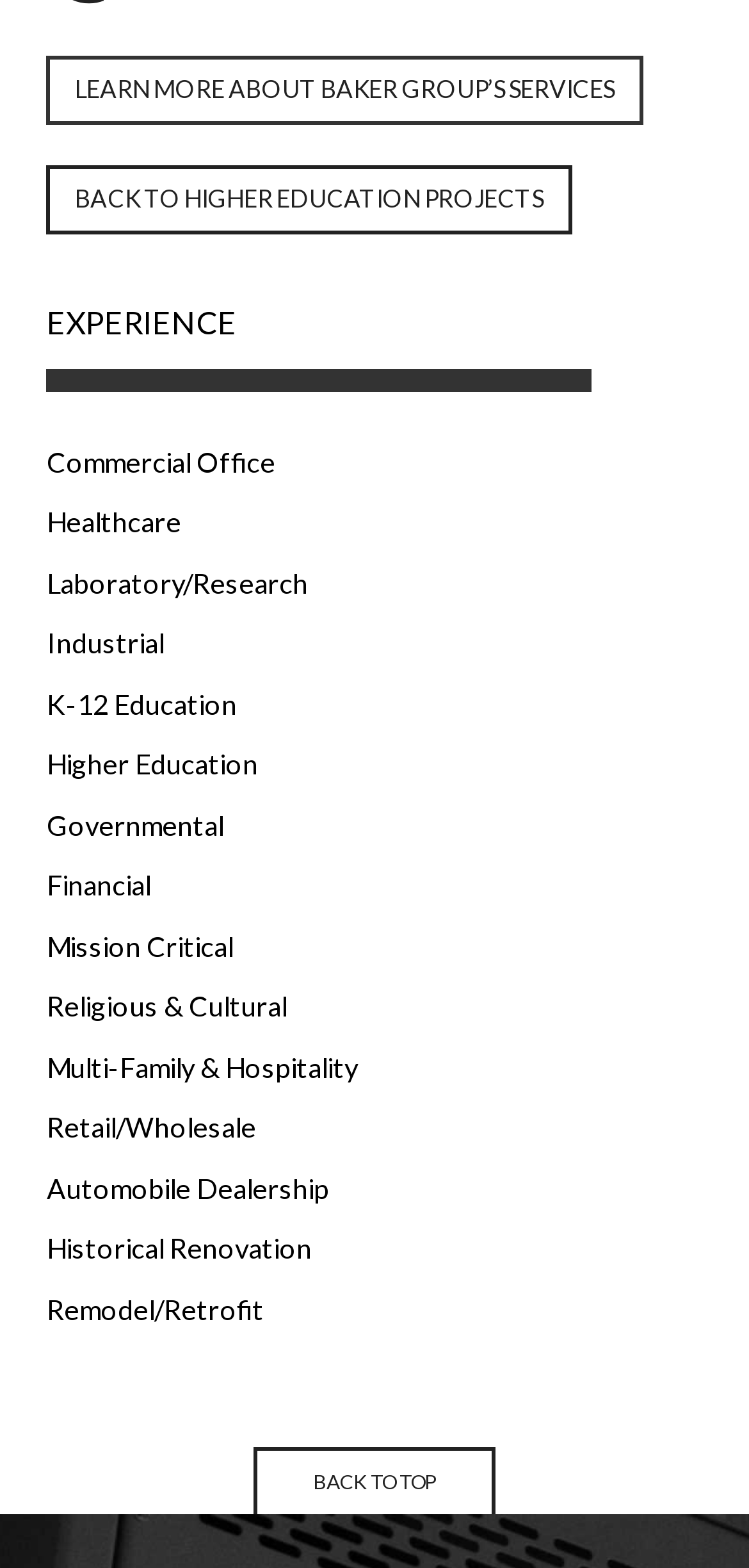Answer the following in one word or a short phrase: 
How many links are there above the 'EXPERIENCE' heading?

2